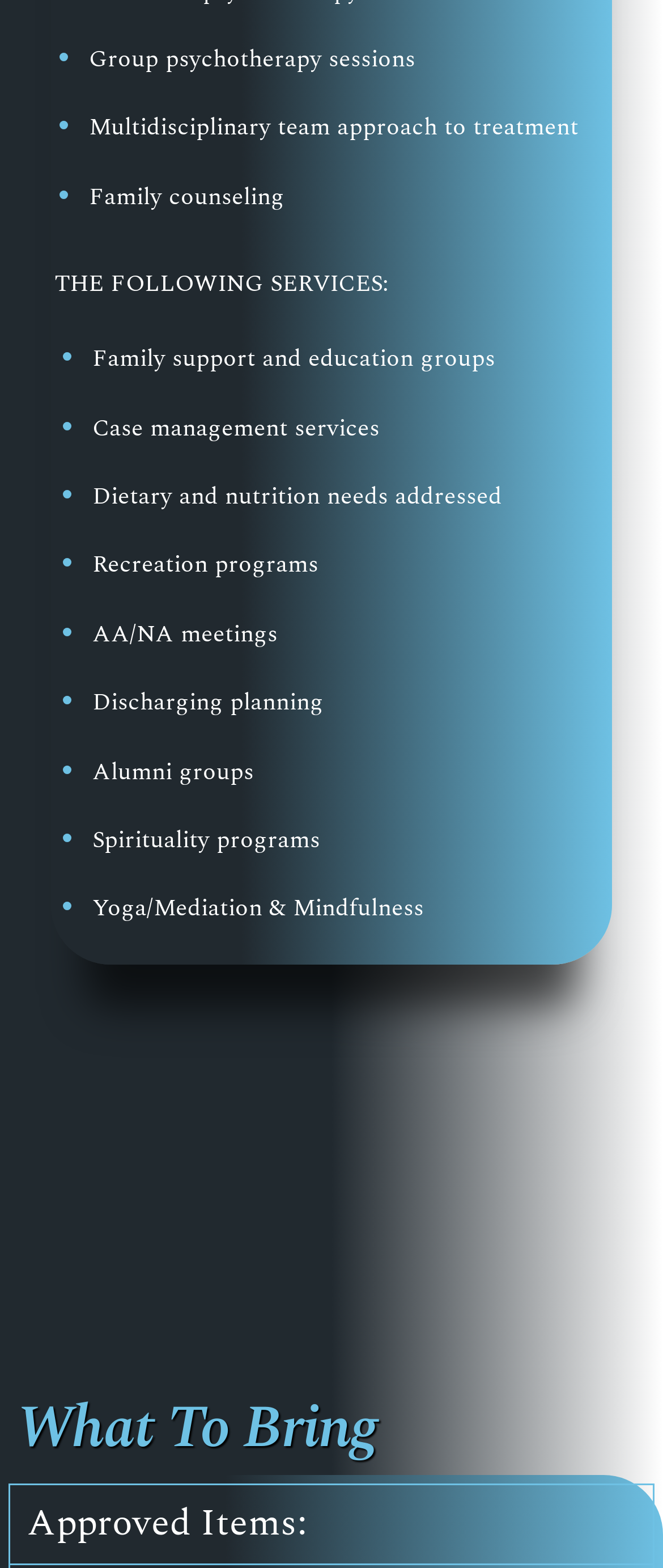What services are offered?
Refer to the image and provide a detailed answer to the question.

The webpage lists various services offered, including group psychotherapy sessions, multidisciplinary team approach to treatment, family counseling, and more. These services are listed in bullet points, indicating that the webpage is describing the services provided by an organization or facility.